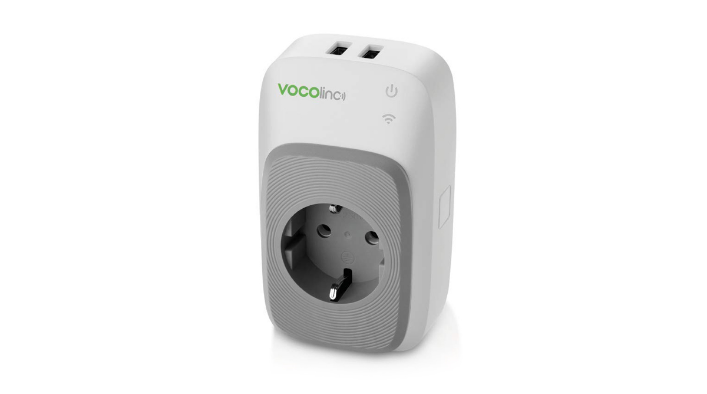What is the launch price of the smart outlet?
Based on the visual, give a brief answer using one word or a short phrase.

€59.99